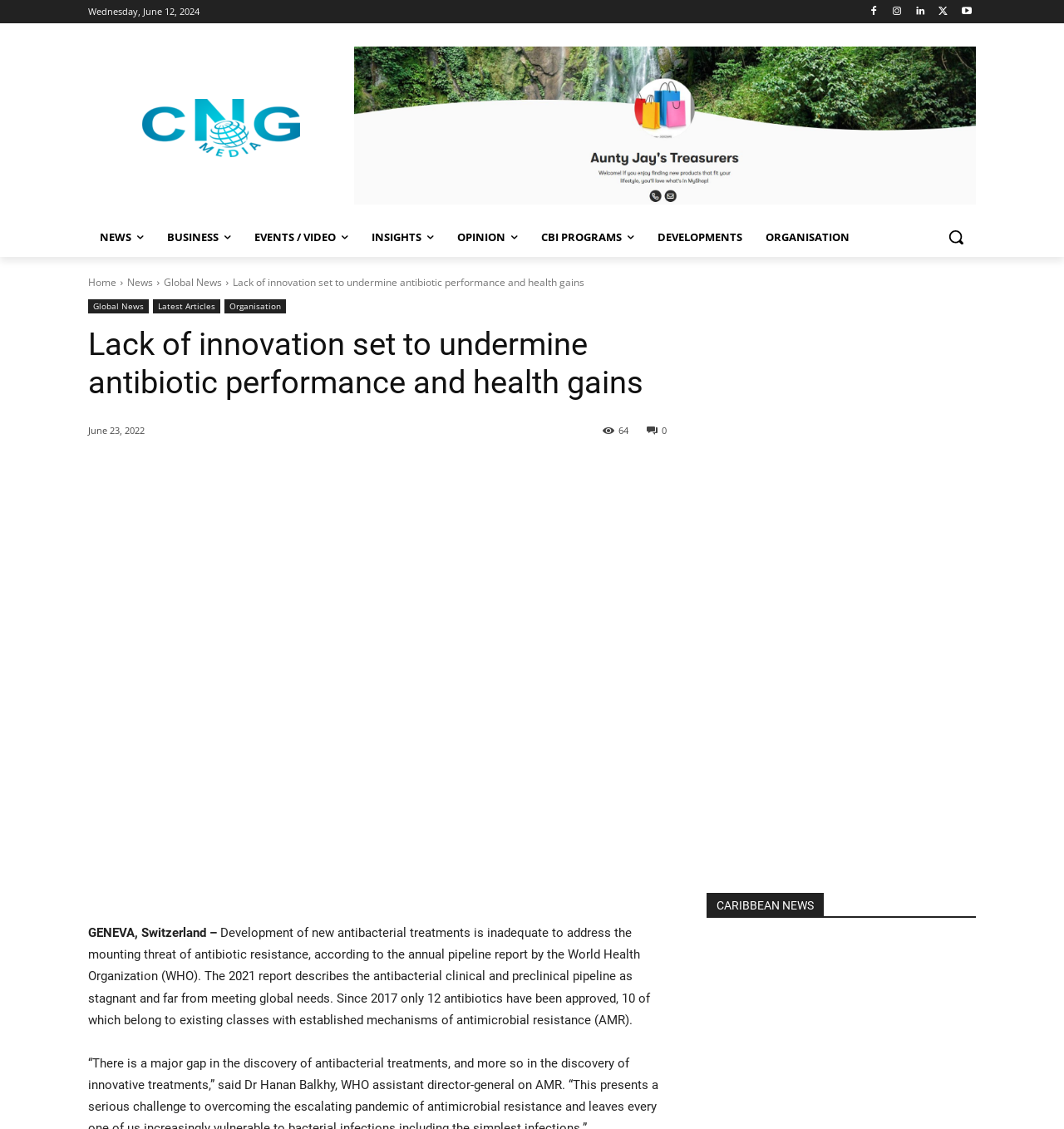Determine the bounding box coordinates of the clickable region to carry out the instruction: "Click on Lombok News".

None